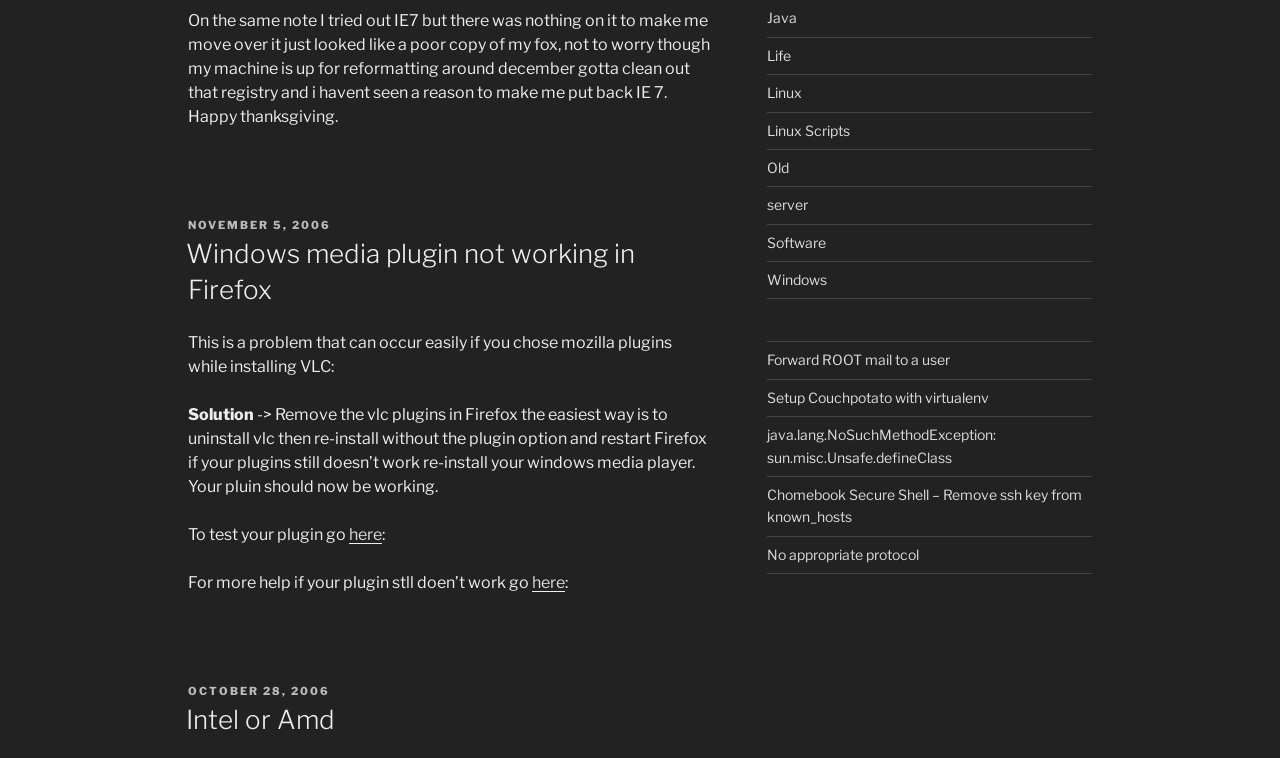Pinpoint the bounding box coordinates of the clickable area necessary to execute the following instruction: "Click on the 'Java' link". The coordinates should be given as four float numbers between 0 and 1, namely [left, top, right, bottom].

[0.599, 0.012, 0.622, 0.035]